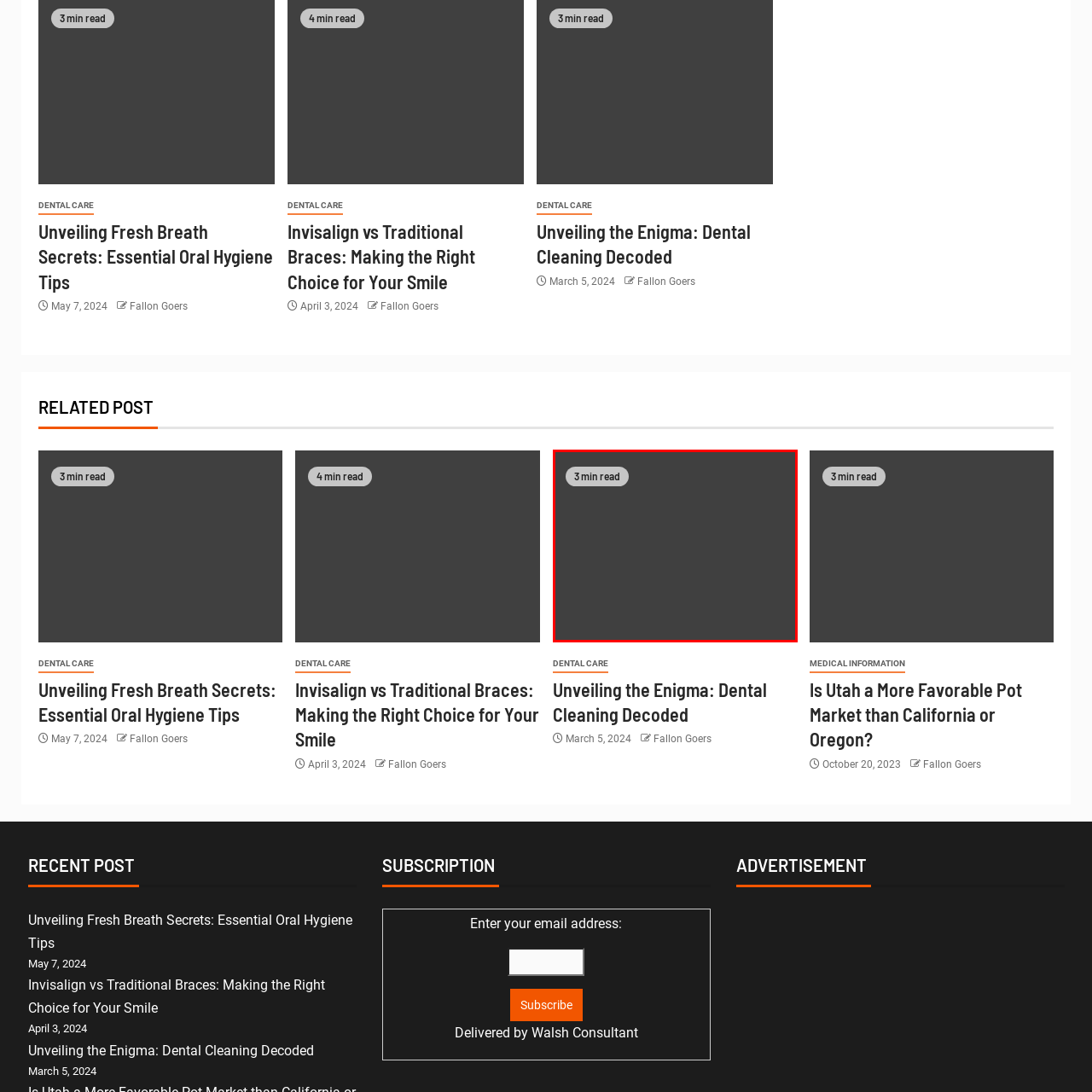What topic does the series of articles relate to?
Look at the section marked by the red bounding box and provide a single word or phrase as your answer.

dental care